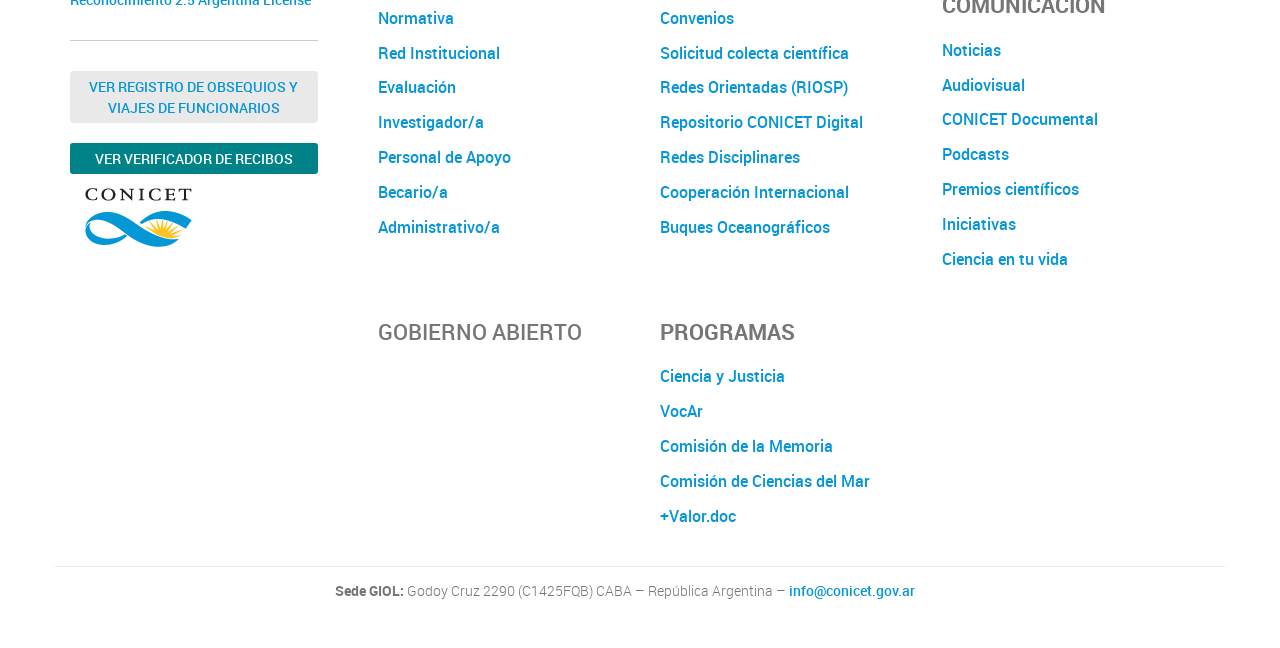Find the bounding box coordinates for the HTML element specified by: "Cooperación Internacional".

[0.516, 0.27, 0.713, 0.324]